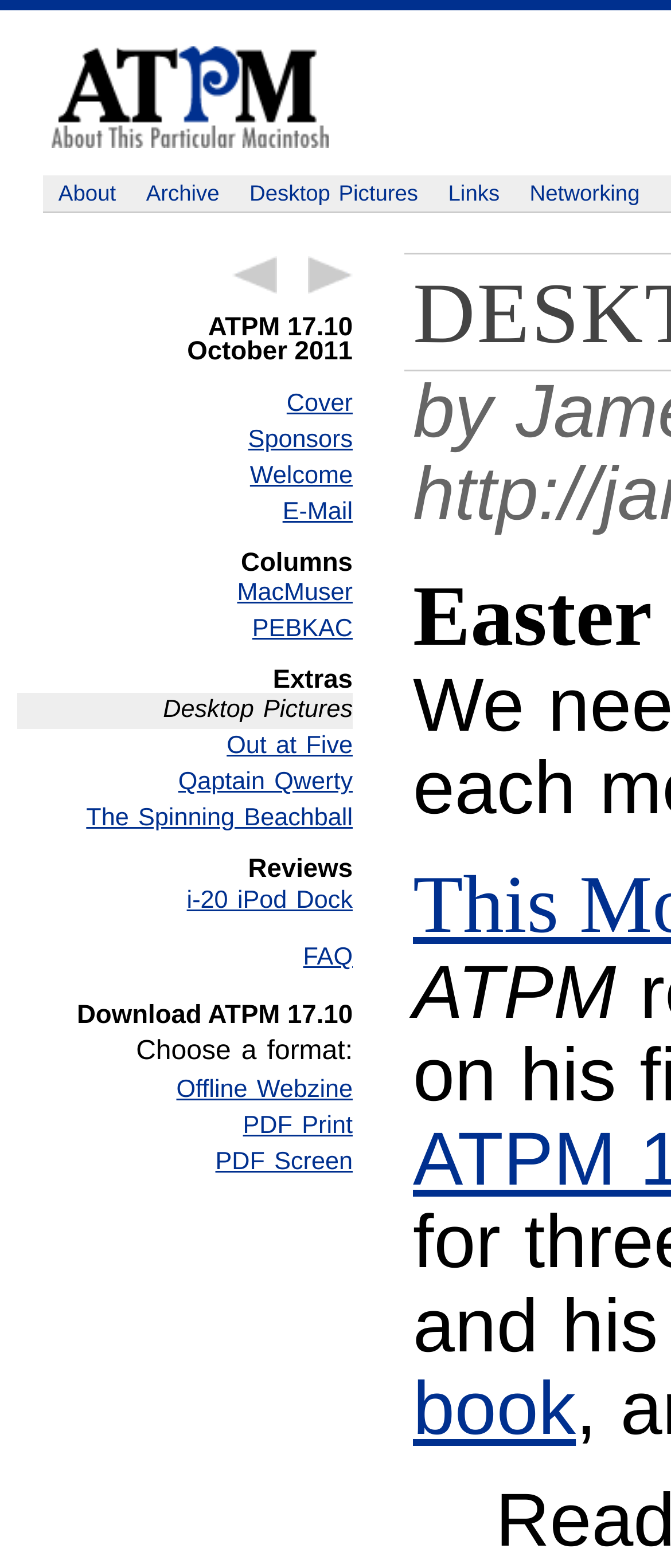Determine the bounding box coordinates of the area to click in order to meet this instruction: "view previous article".

[0.346, 0.163, 0.413, 0.188]